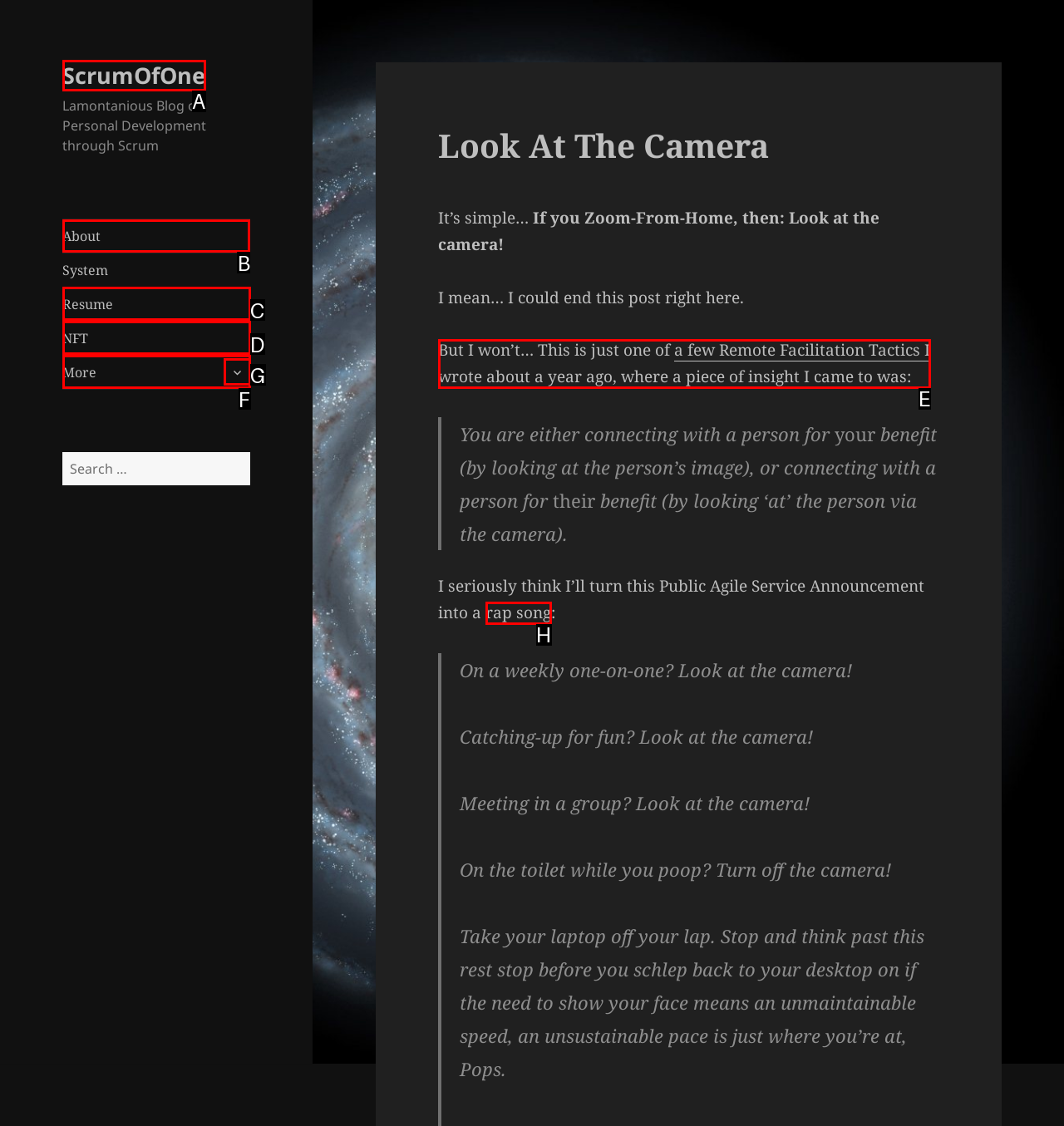To execute the task: Click the 'About' link, which one of the highlighted HTML elements should be clicked? Answer with the option's letter from the choices provided.

B